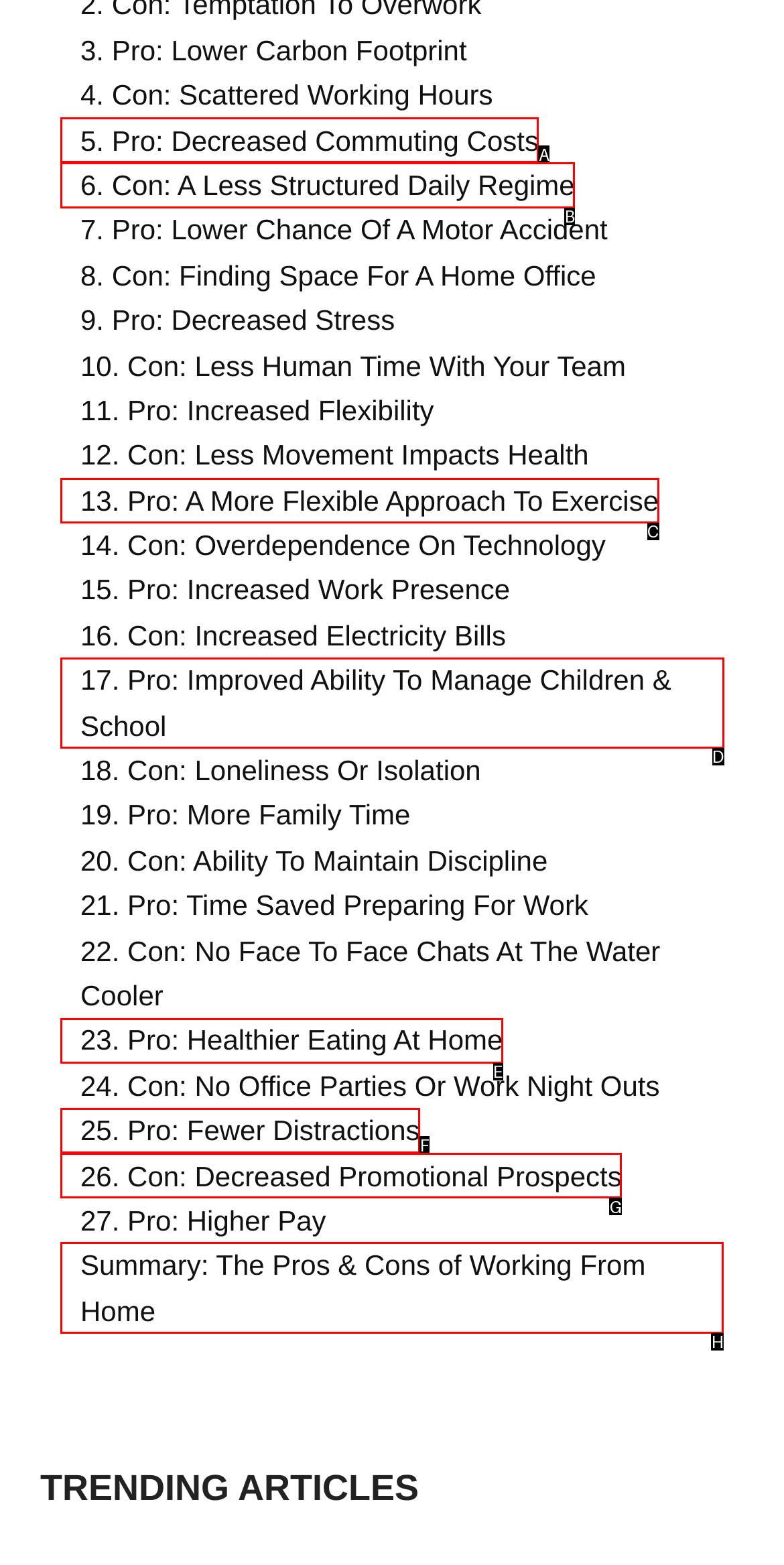From the given options, tell me which letter should be clicked to complete this task: Read 'Summary: The Pros & Cons of Working From Home'
Answer with the letter only.

H